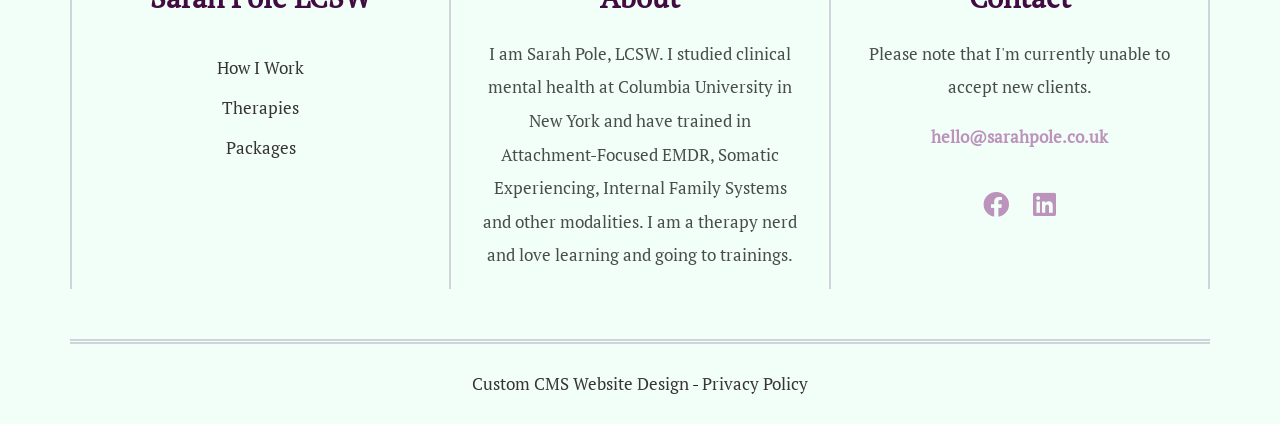Please give a one-word or short phrase response to the following question: 
What is the profession of Sarah Pole?

LCSW